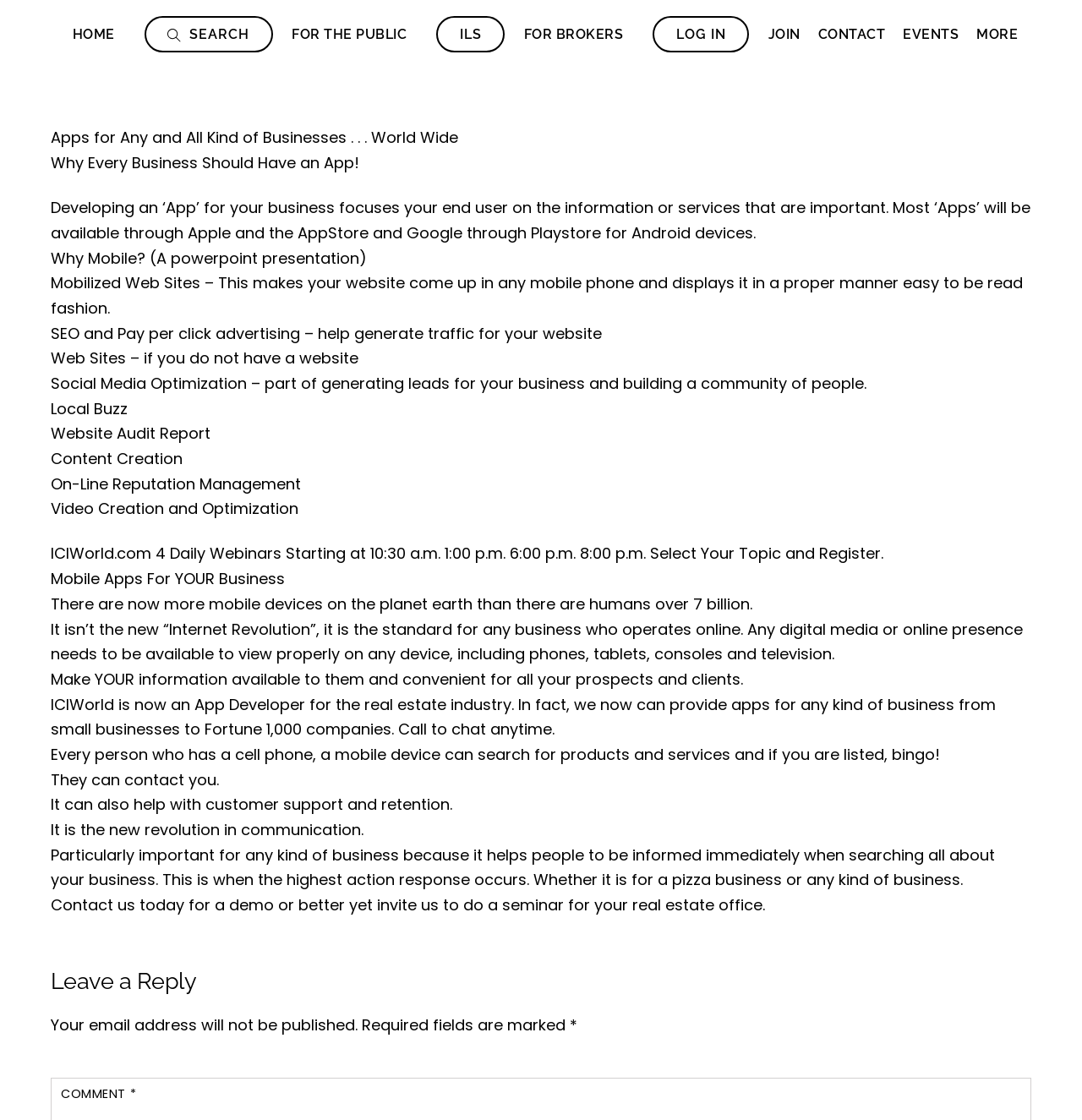Provide the bounding box coordinates of the HTML element described by the text: "Home". The coordinates should be in the format [left, top, right, bottom] with values between 0 and 1.

[0.061, 0.014, 0.112, 0.048]